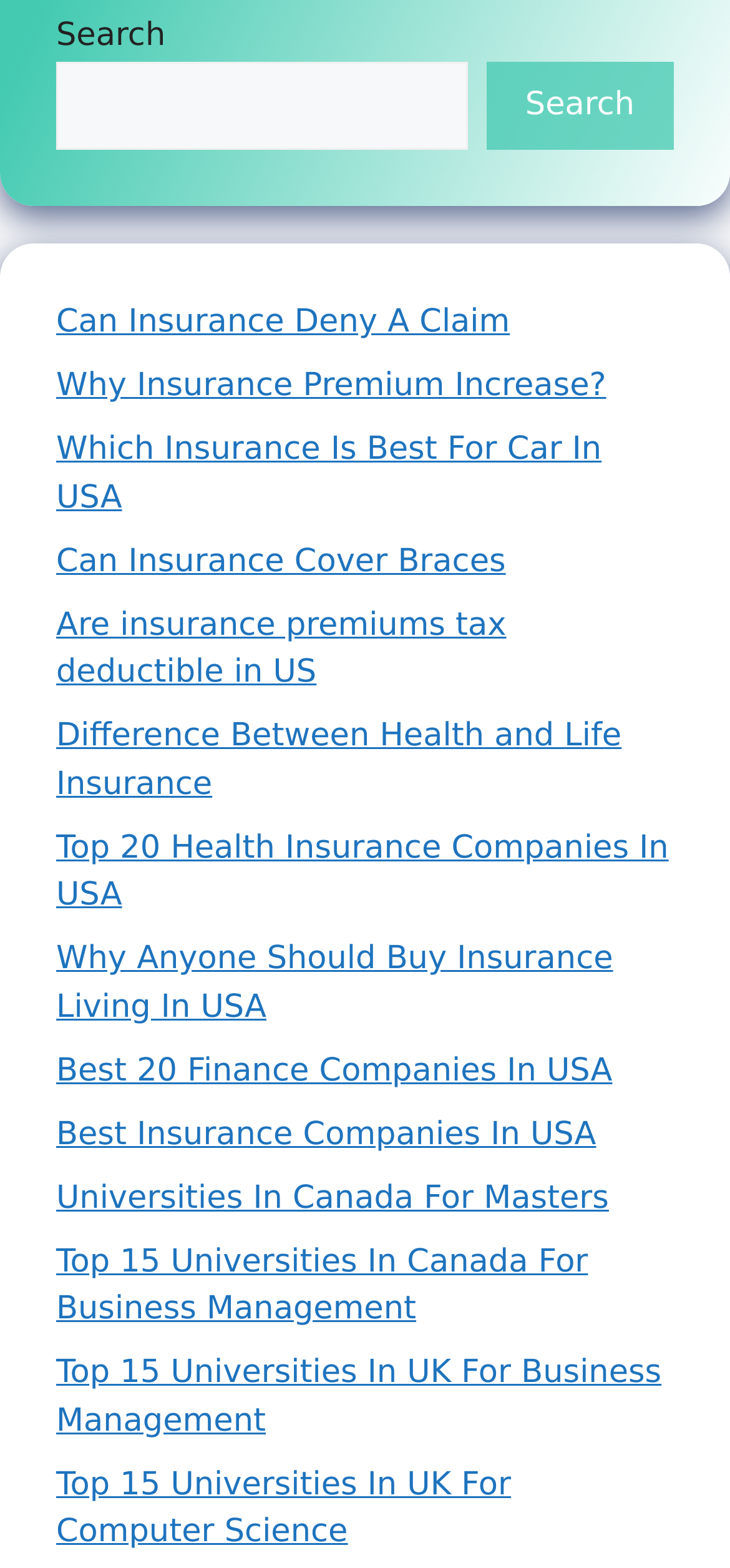Locate the bounding box coordinates of the element you need to click to accomplish the task described by this instruction: "click on the link to know why insurance premium increase".

[0.077, 0.234, 0.83, 0.258]